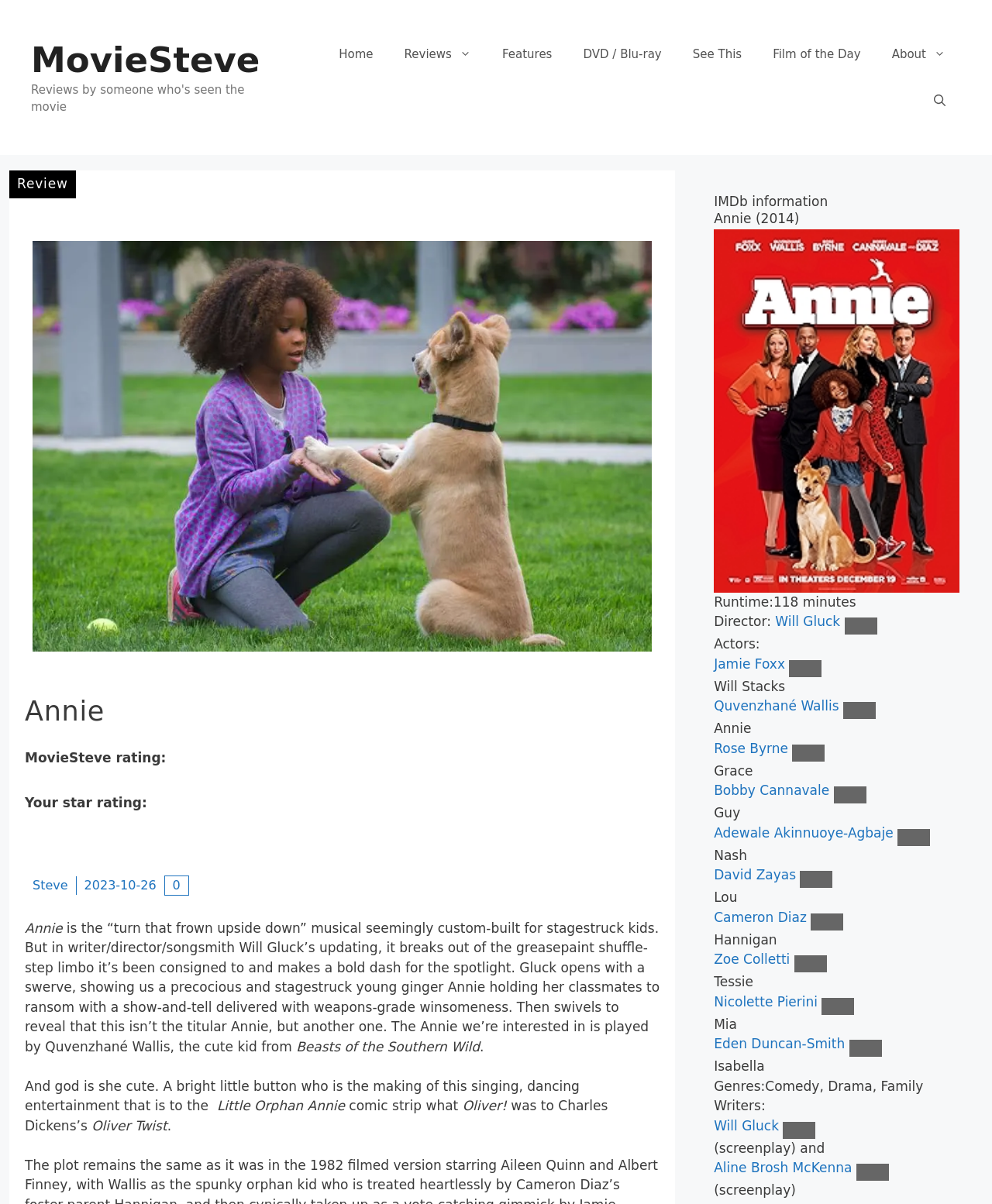What is the name of the character played by Jamie Foxx?
Please analyze the image and answer the question with as much detail as possible.

The answer can be found in the StaticText element with the text 'Will Stacks' at coordinates [0.72, 0.564, 0.792, 0.577]. This text is part of the IMDb information section and provides the name of the character played by Jamie Foxx in the movie.